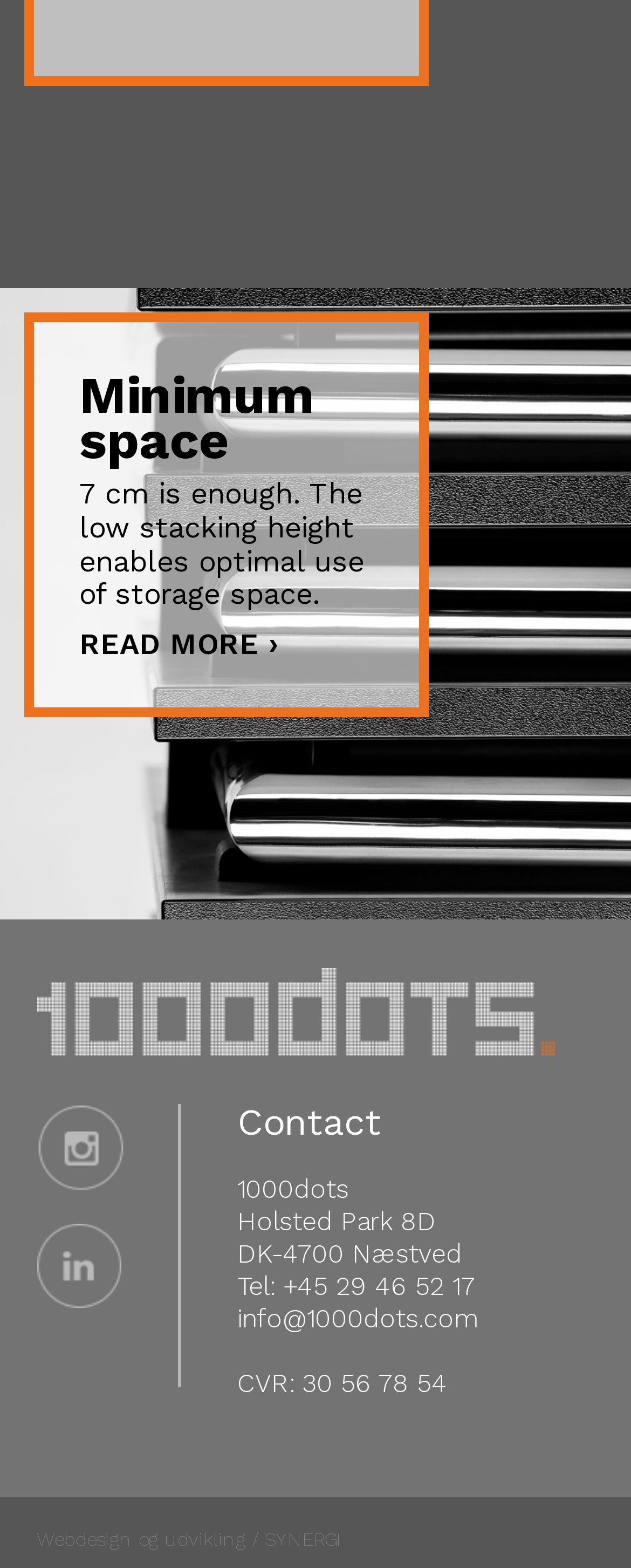With reference to the screenshot, provide a detailed response to the question below:
What is the social media platform with an icon?

The answer can be found in the footer section of the webpage, where the social media links are listed. The image element with the text 'instagram' indicates that the social media platform with an icon is Instagram.